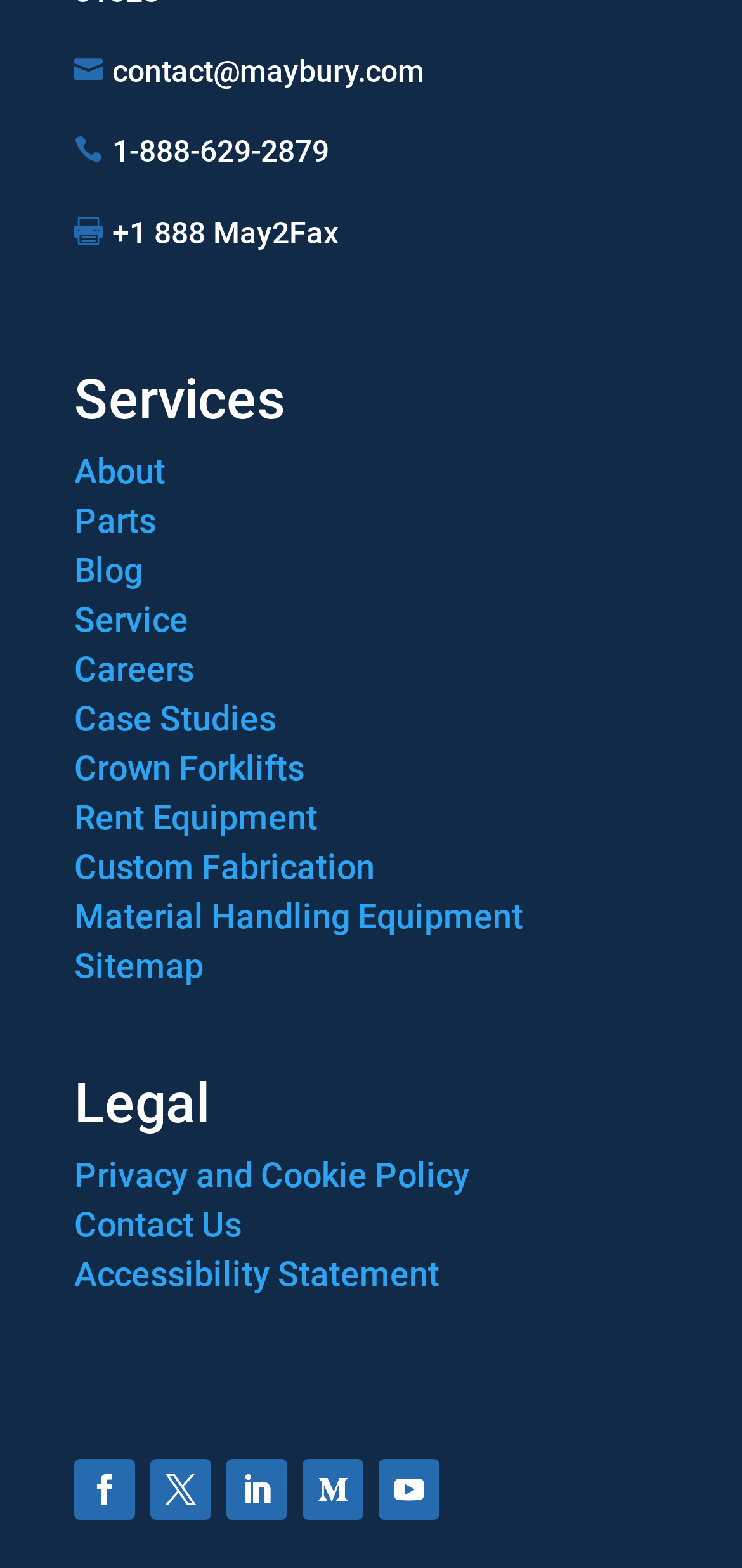Please locate the bounding box coordinates of the region I need to click to follow this instruction: "Visit the blog page".

[0.1, 0.35, 0.192, 0.376]